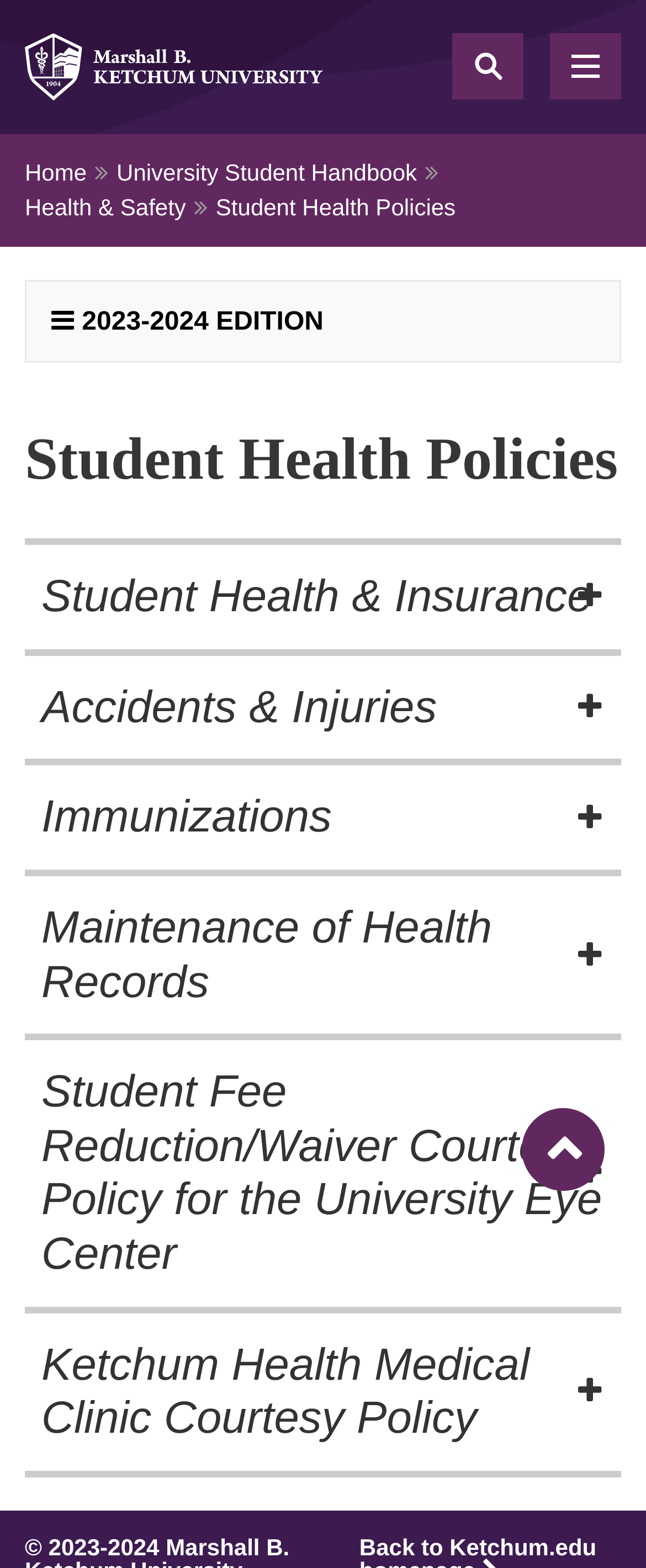Using the details in the image, give a detailed response to the question below:
How many buttons are there in the main content section?

I counted the number of buttons in the main content section, which are the ones with icons and text 'Student Health & Insurance', 'Accidents & Injuries', 'Immunizations', 'Maintenance of Health Records', 'Student Fee Reduction/Waiver Courtesy Policy for the University Eye Center', and 'Ketchum Health Medical Clinic Courtesy Policy'.